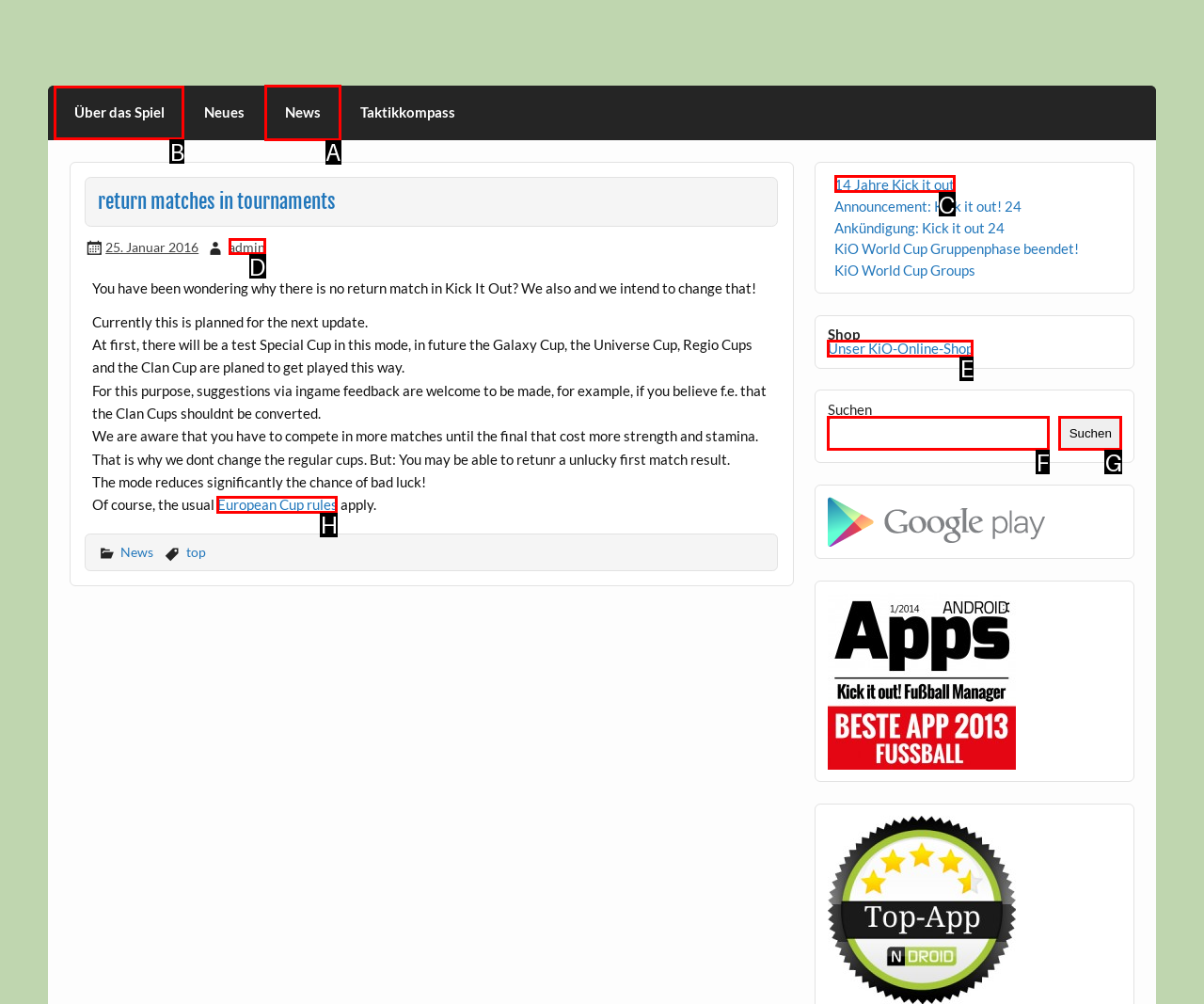Select the letter of the UI element that matches this task: Click on the 'News' link
Provide the answer as the letter of the correct choice.

A